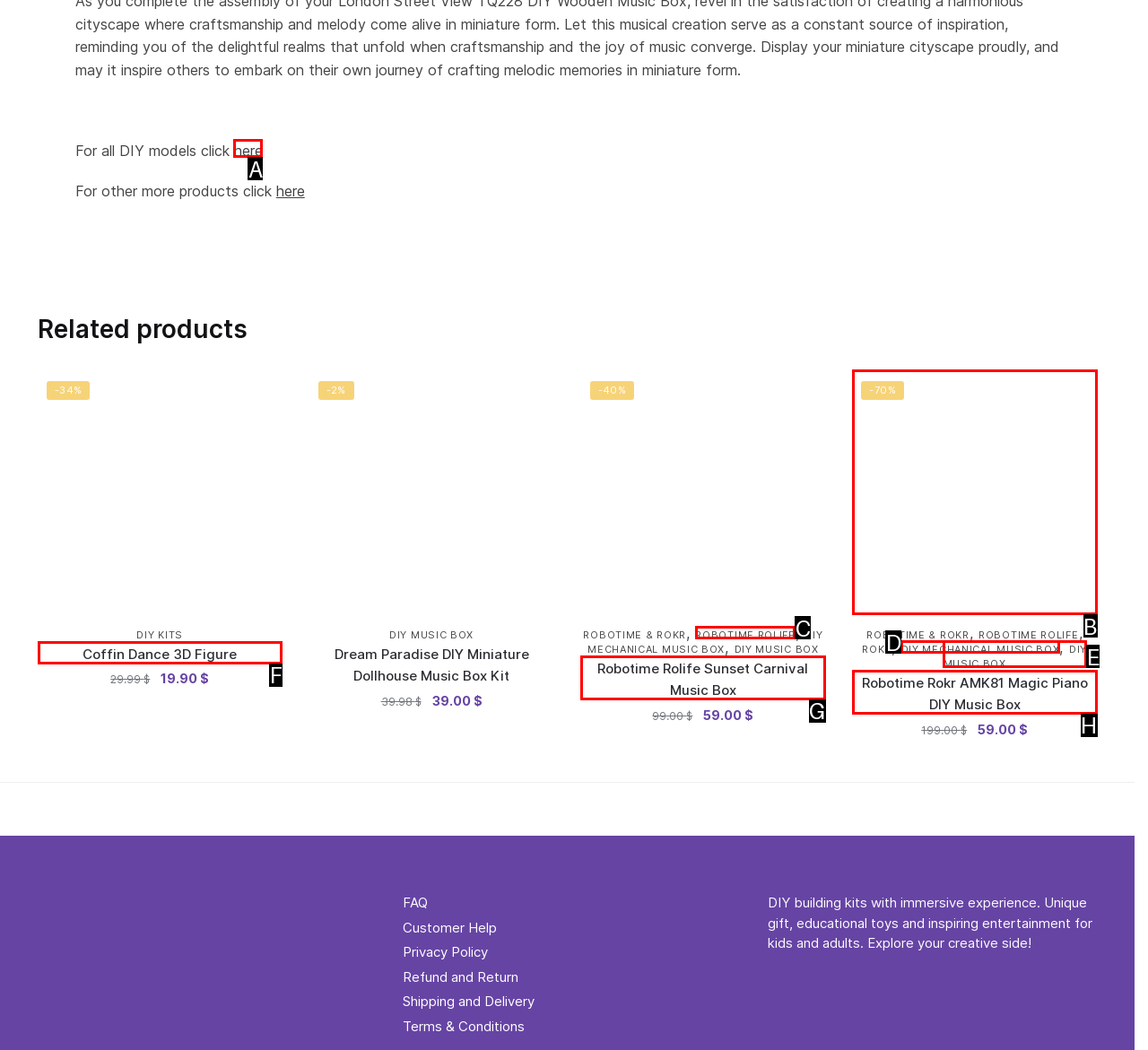Choose the HTML element that should be clicked to achieve this task: View 'Coffin Dance 3D Figure'
Respond with the letter of the correct choice.

F